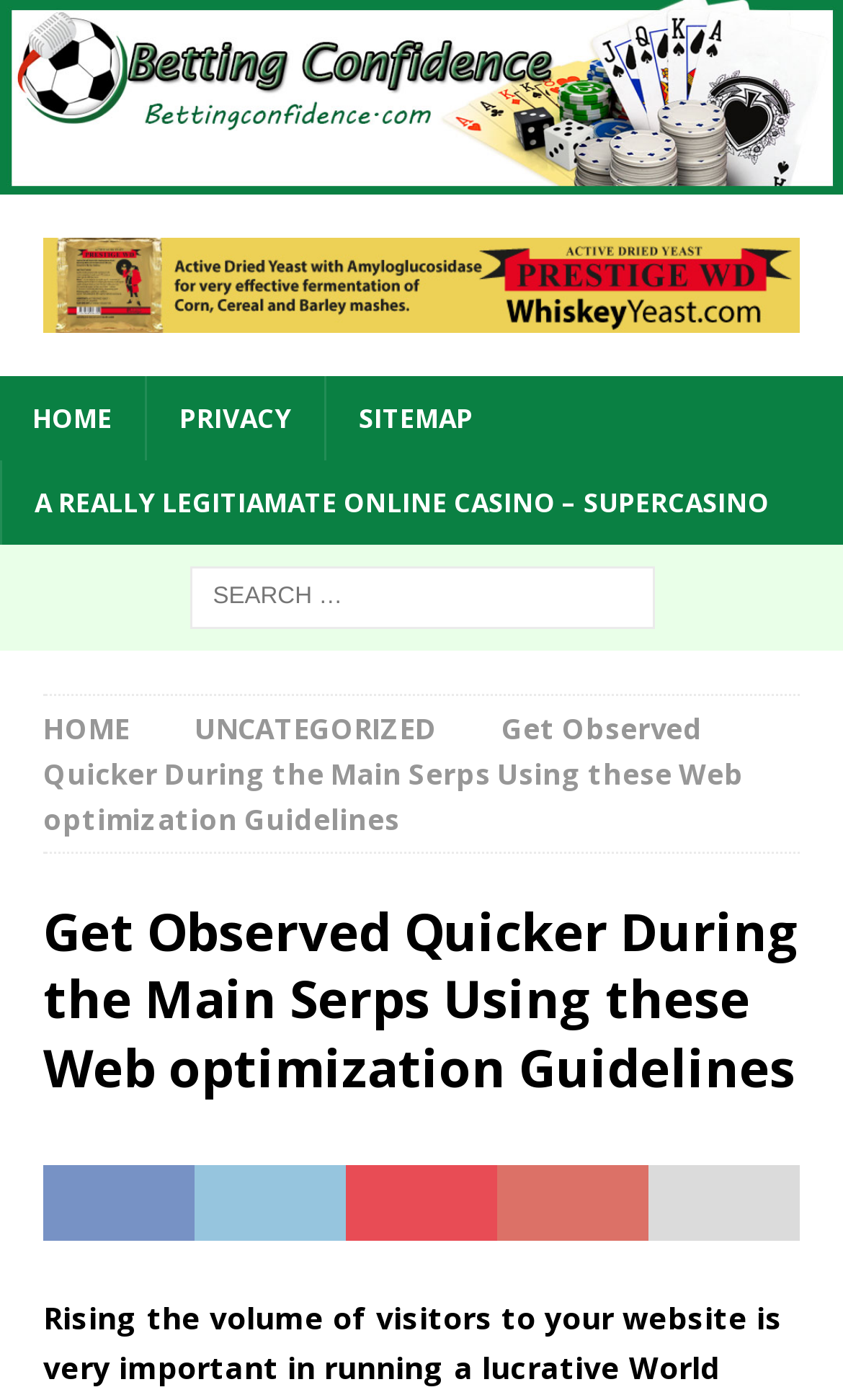Write an extensive caption that covers every aspect of the webpage.

The webpage appears to be a blog or article page focused on search engine optimization (SEO) guidelines. At the top, there is a logo or branding element with the text "bettingconfidence" accompanied by an image. Below this, there is a complementary section that takes up most of the top portion of the page.

On the left side, there is a navigation menu with links to "HOME", "PRIVACY", and "SITEMAP". Below this menu, there is a prominent link to "A REALLY LEGITIAMATE ONLINE CASINO – SUPERCASINO" that spans almost the entire width of the page.

In the middle section, there is a search bar with a label "Search for:" where users can input their queries. Above the search bar, there is a header section with the title "Get Observed Quicker During the Main Serps Using these Web optimization Guidelines" in a larger font size. This title is repeated as a heading below, taking up a significant portion of the page.

On the right side, there are two more links to "HOME" and "UNCATEGORIZED", which may be part of a secondary navigation menu or related content links. There is also an image with the text "Effective fermentation of Corn, Cereal and Barley mashes" which appears to be a related article or content teaser.